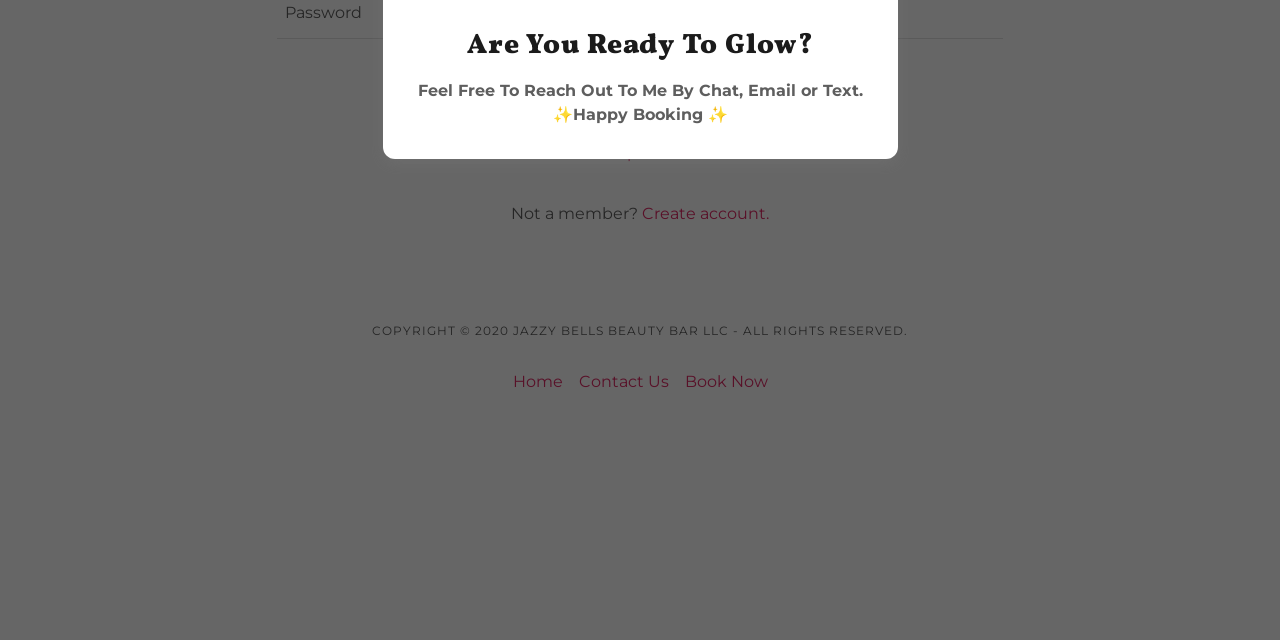For the given element description here, determine the bounding box coordinates of the UI element. The coordinates should follow the format (top-left x, top-left y, bottom-right x, bottom-right y) and be within the range of 0 to 1.

None